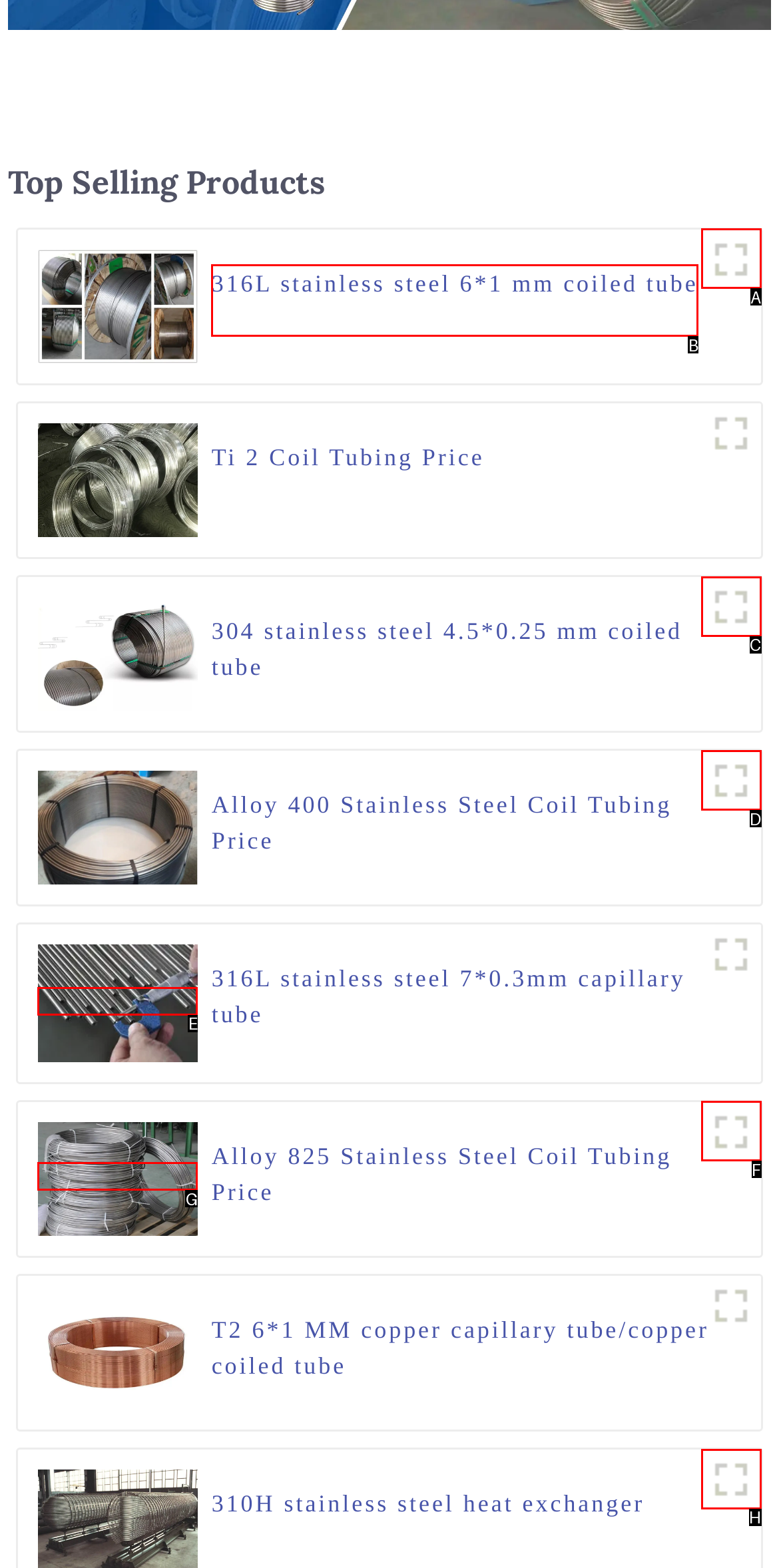Identify the letter of the UI element that corresponds to: title="Alloy-825--Stainless-Steel-Coil-Tubing-Price"
Respond with the letter of the option directly.

F